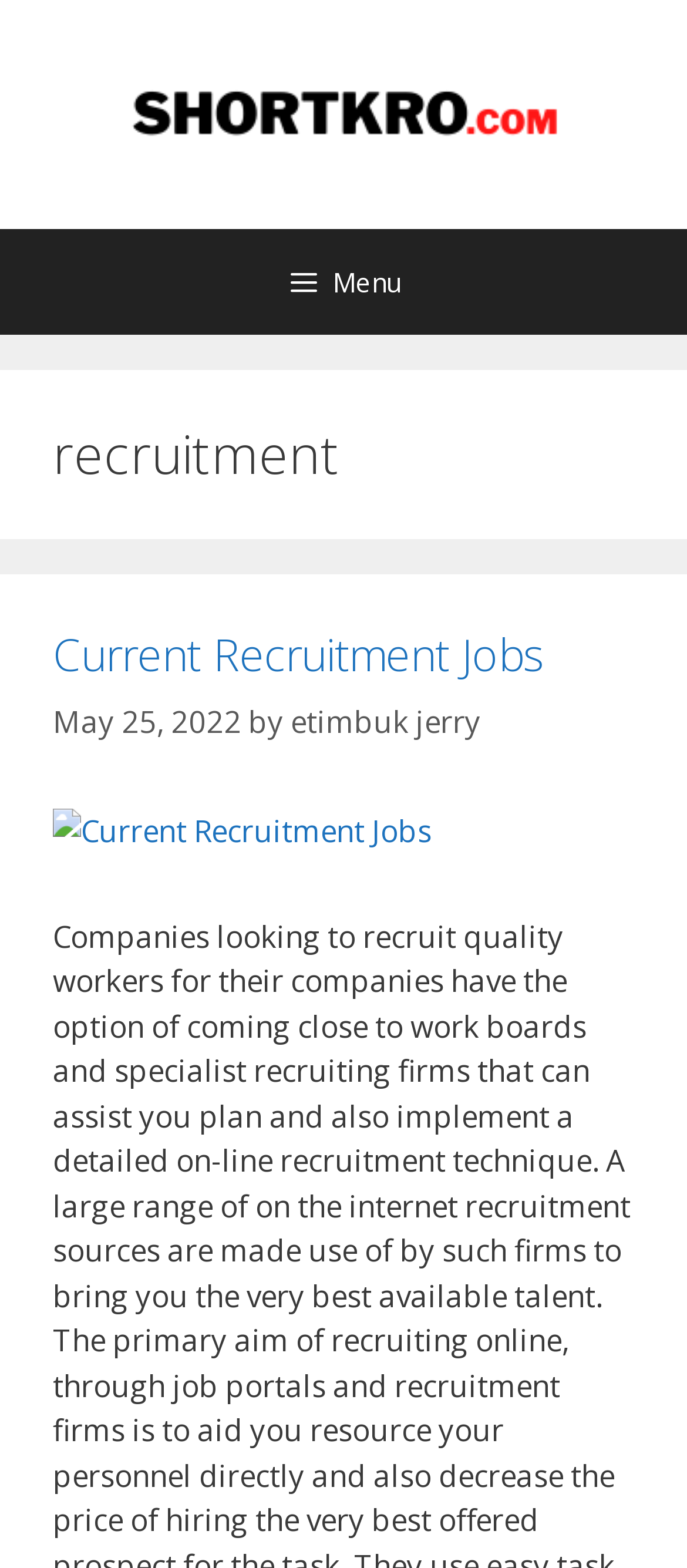What is the name of the website?
Using the image, answer in one word or phrase.

shortkro